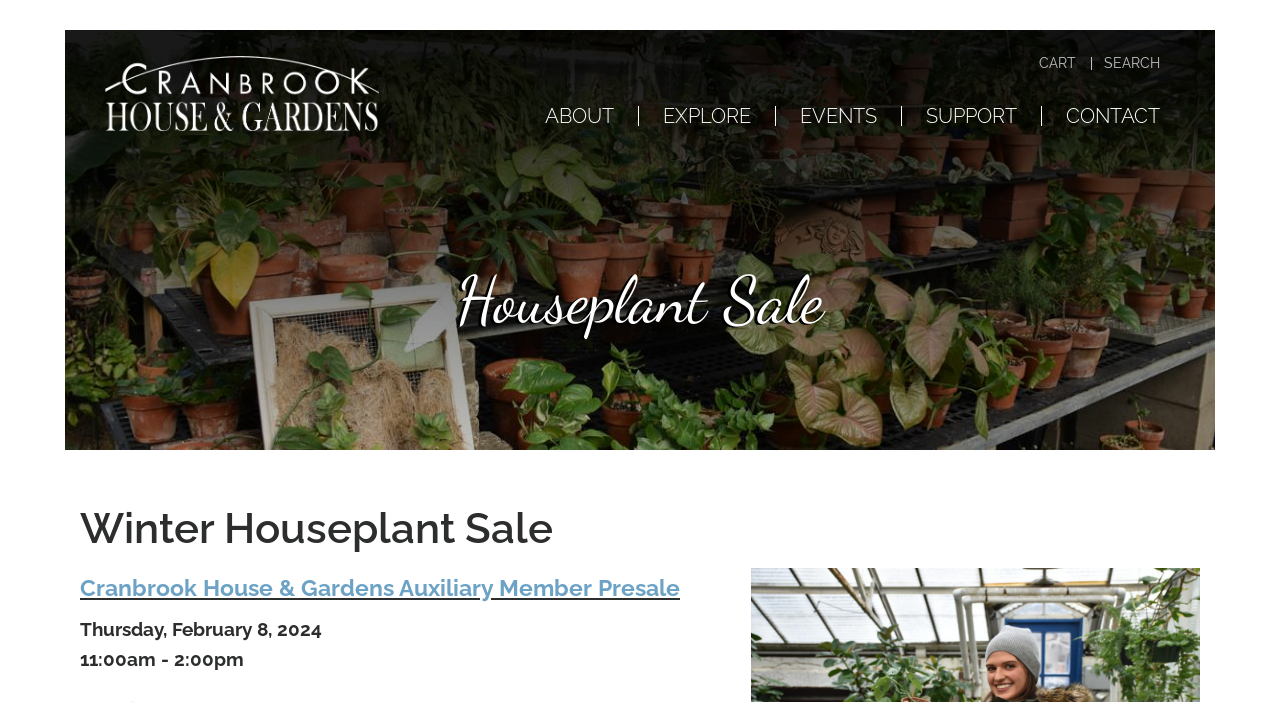Please identify the bounding box coordinates of the area that needs to be clicked to fulfill the following instruction: "learn more about the Winter Houseplant Sale."

[0.062, 0.712, 0.938, 0.796]